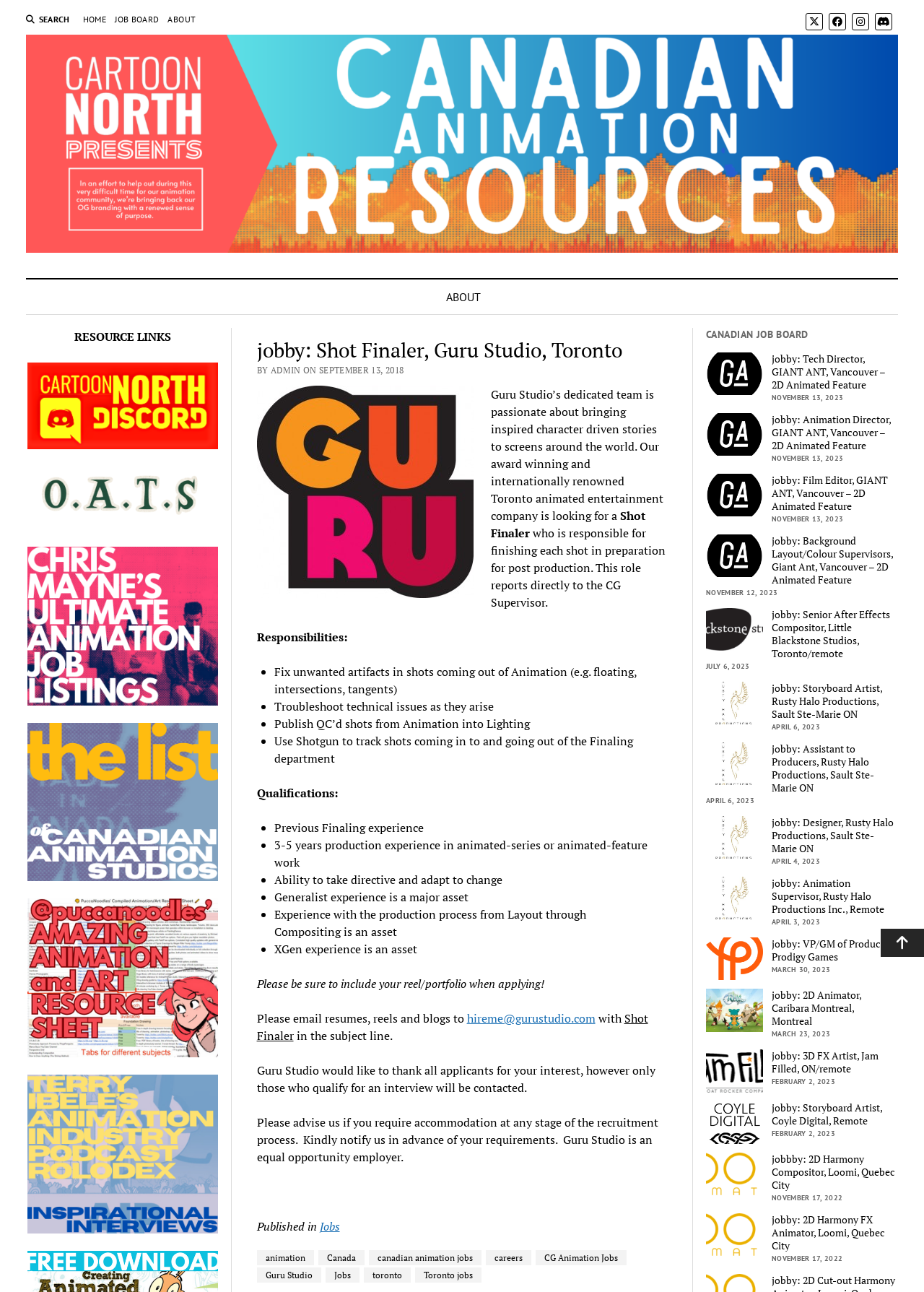What is the location of the job posting?
Answer with a single word or short phrase according to what you see in the image.

Toronto